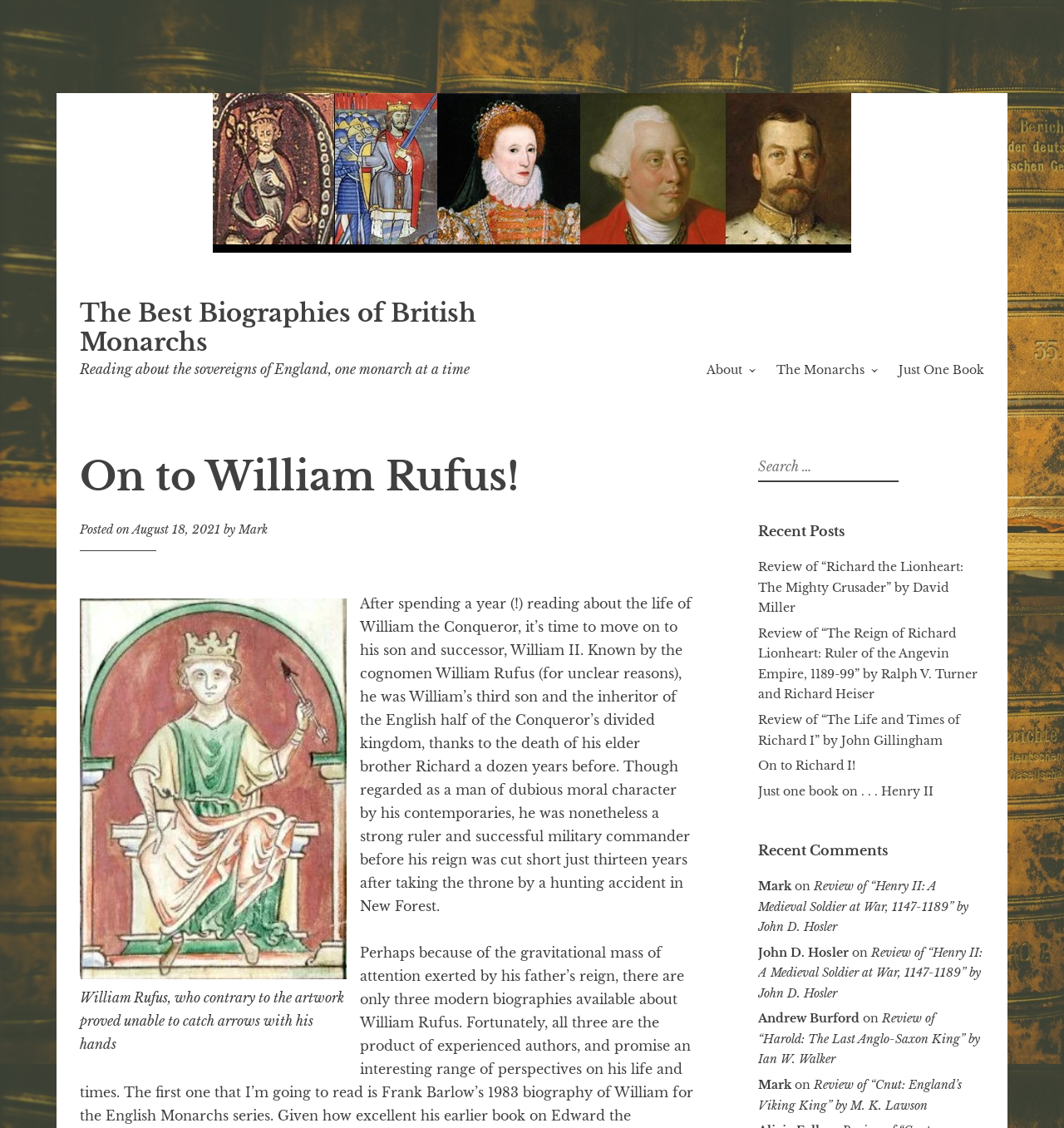Pinpoint the bounding box coordinates for the area that should be clicked to perform the following instruction: "Search for a book".

[0.712, 0.4, 0.925, 0.428]